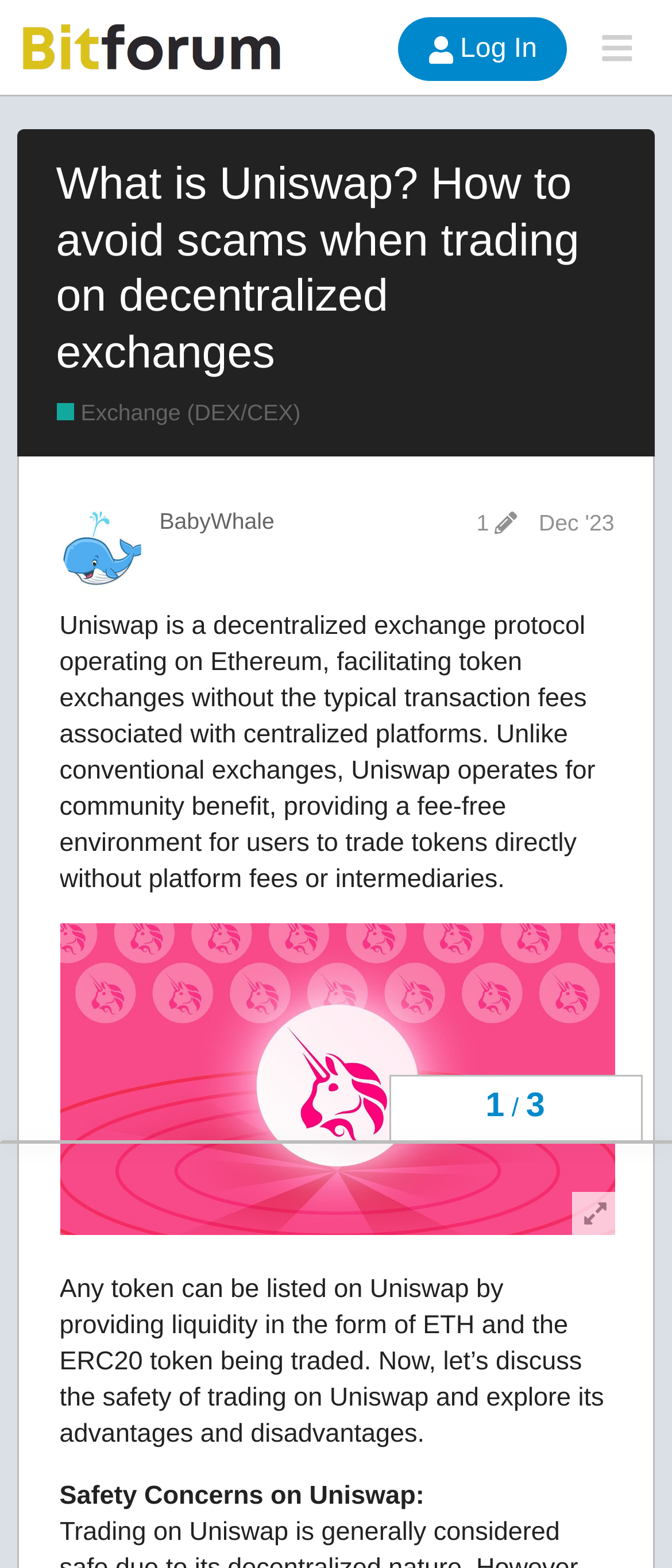Please pinpoint the bounding box coordinates for the region I should click to adhere to this instruction: "Visit the 'Bitforum Network' homepage".

[0.026, 0.01, 0.423, 0.05]